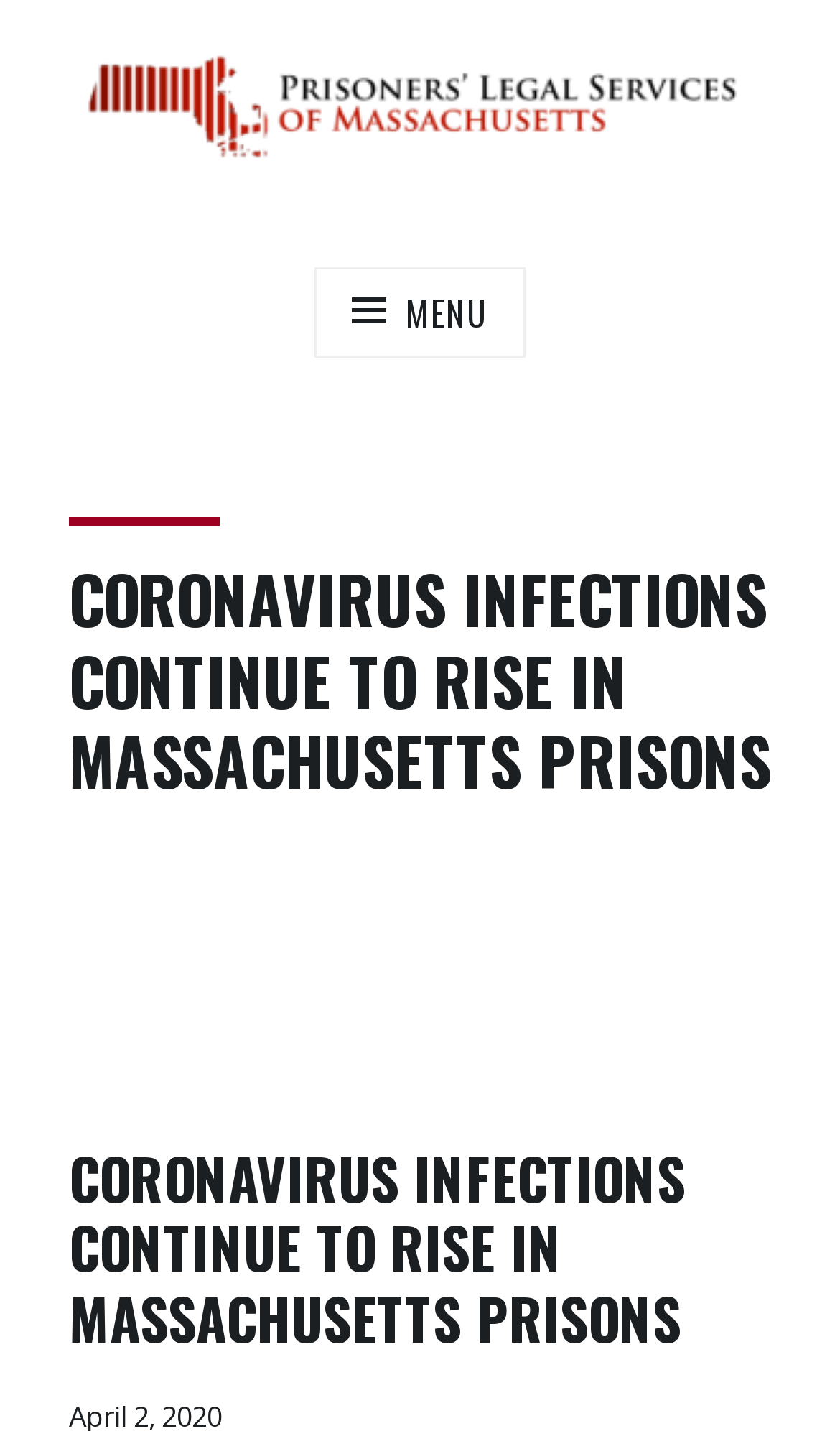Using the webpage screenshot, find the UI element described by Tom Pawlicki. Provide the bounding box coordinates in the format (top-left x, top-left y, bottom-right x, bottom-right y), ensuring all values are floating point numbers between 0 and 1.

None